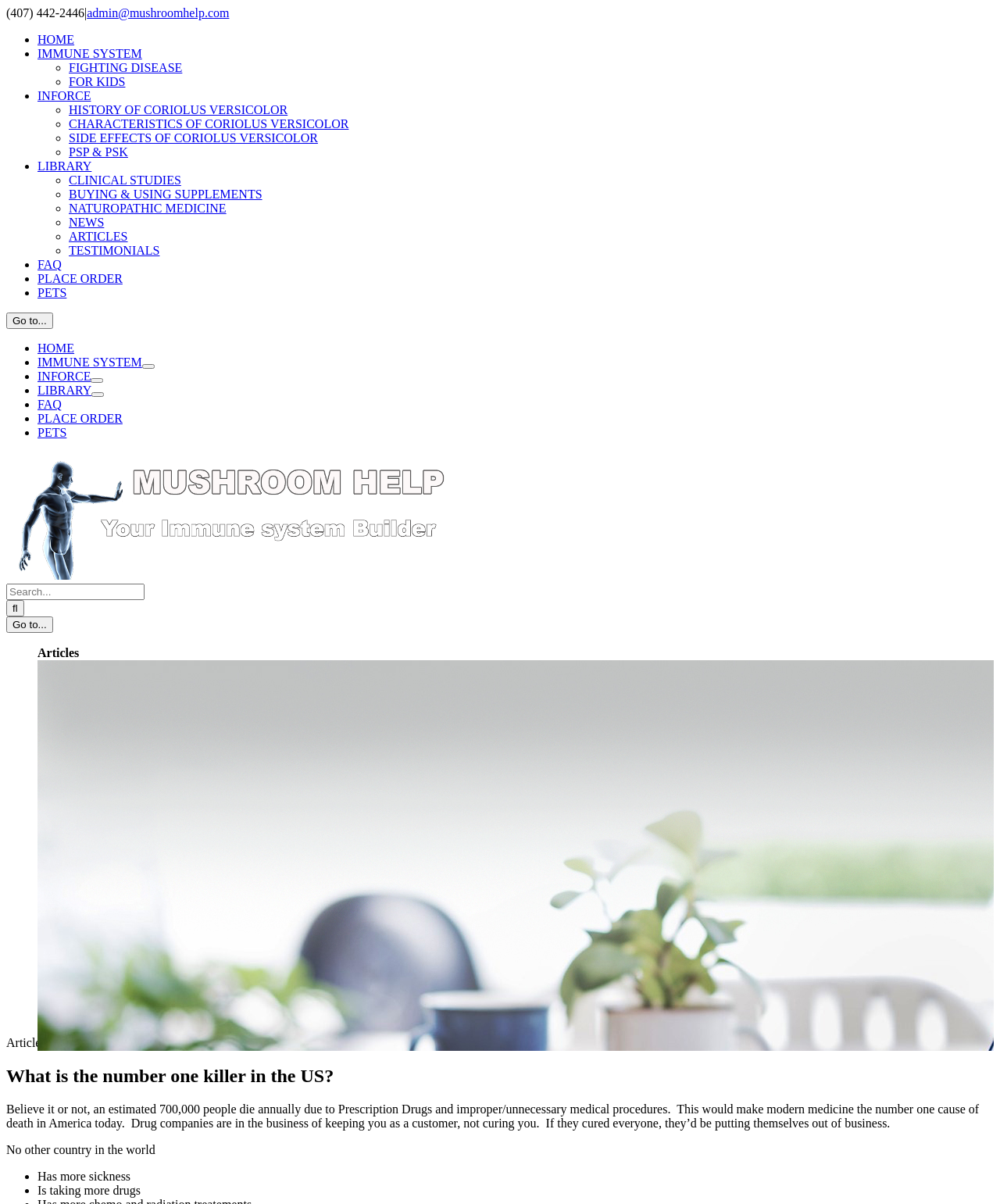Give a comprehensive overview of the webpage, including key elements.

The webpage is about Mushroom Help, a website that provides information on health and wellness. At the top of the page, there is a navigation menu with links to various sections, including "Home", "Immune System", "Library", and more. Below the navigation menu, there is a logo of Mushroom Help, which is an image.

The main content of the page is an article titled "What is the number one killer in the US?" The article starts with a heading and a brief introduction, followed by a block of text that discusses the dangers of prescription drugs and medical procedures. The text is divided into paragraphs, with some sentences highlighted as separate lines.

To the right of the article, there is a search bar with a search button. Above the search bar, there is a link to the main menu, which is a navigation menu that allows users to access different sections of the website.

At the bottom of the page, there is a secondary navigation menu with links to various sections, including "Home", "Immune System", "Library", and more. This menu is similar to the main navigation menu at the top of the page.

Throughout the page, there are various UI elements, including links, buttons, images, and text. The layout is organized, with clear headings and concise text. The overall design is simple and easy to navigate.